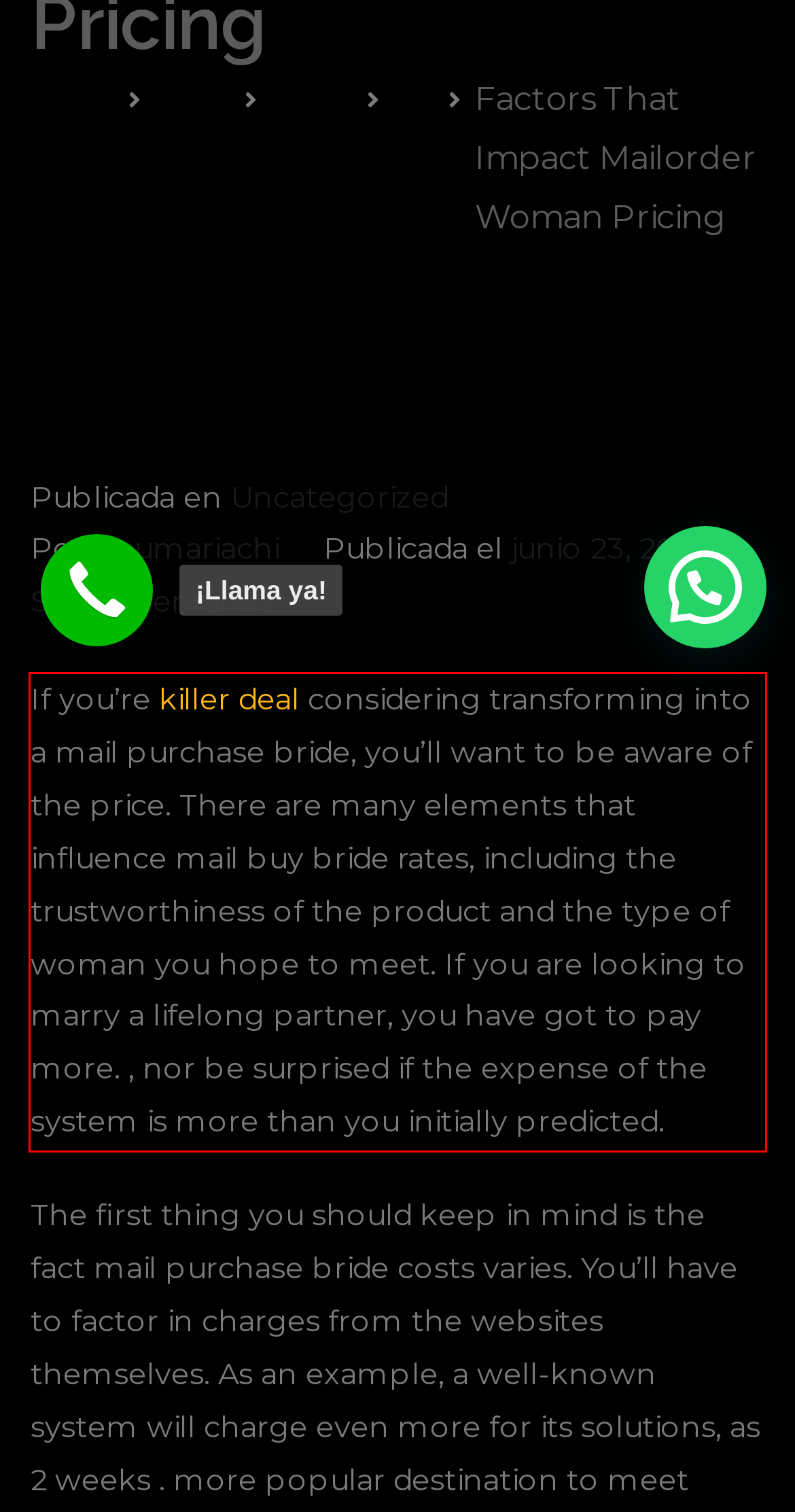Review the webpage screenshot provided, and perform OCR to extract the text from the red bounding box.

If you’re killer deal considering transforming into a mail purchase bride, you’ll want to be aware of the price. There are many elements that influence mail buy bride rates, including the trustworthiness of the product and the type of woman you hope to meet. If you are looking to marry a lifelong partner, you have got to pay more. , nor be surprised if the expense of the system is more than you initially predicted.